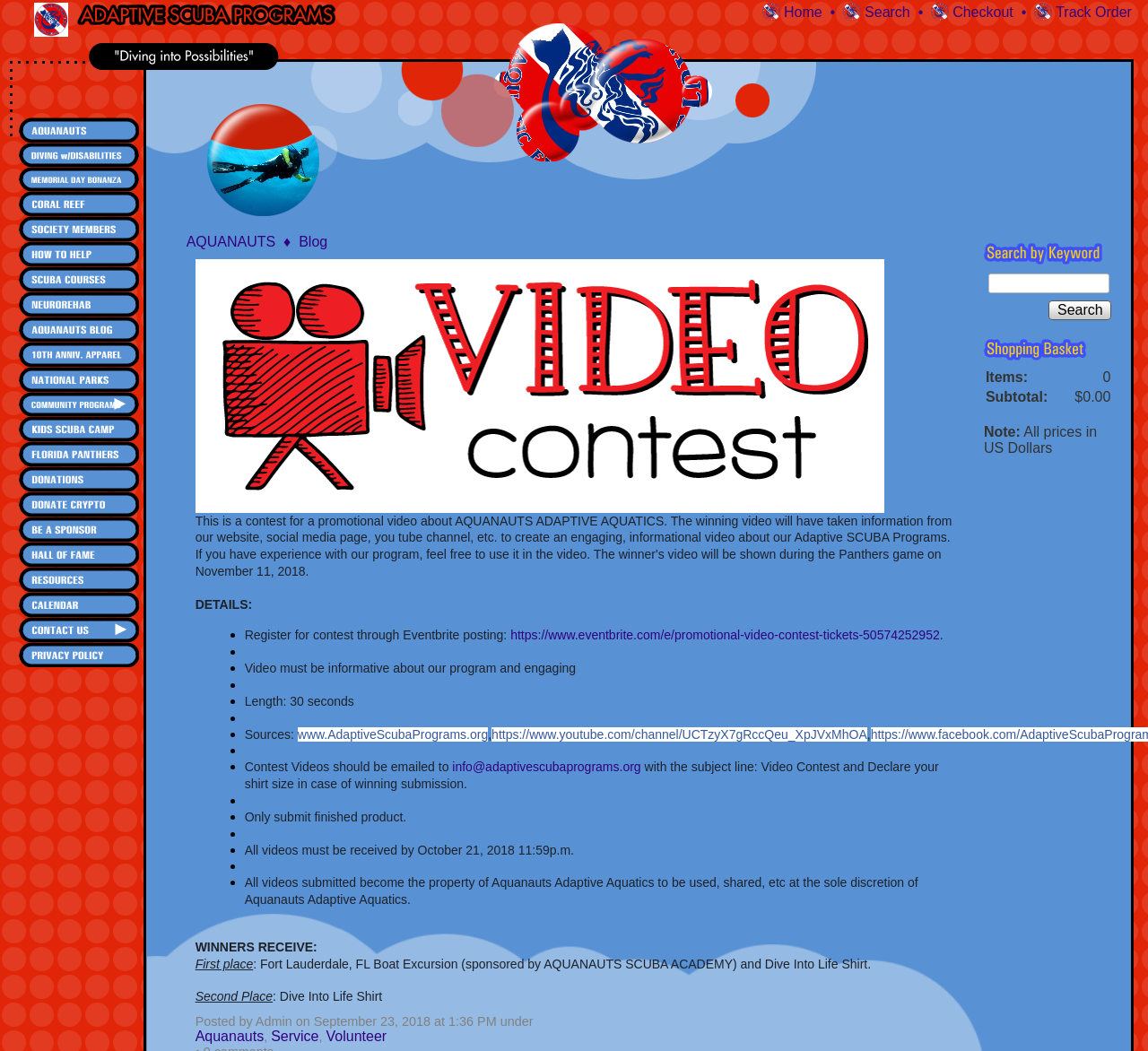What is the purpose of the grid cells in the middle section?
Please provide a comprehensive answer based on the visual information in the image.

The grid cells in the middle section contain links to blog posts, indicating that their purpose is to display blog posts.